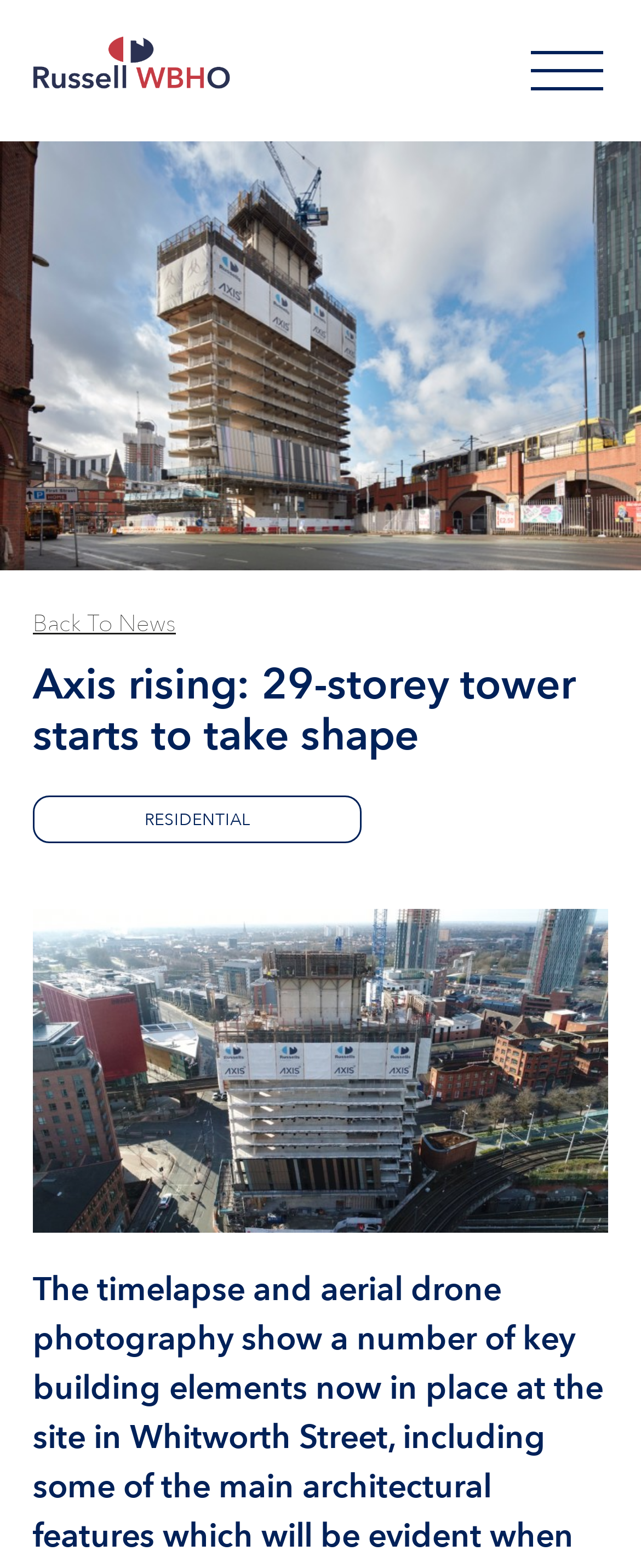Give a one-word or short phrase answer to this question: 
What is the name of the company mentioned?

Russell WBHO